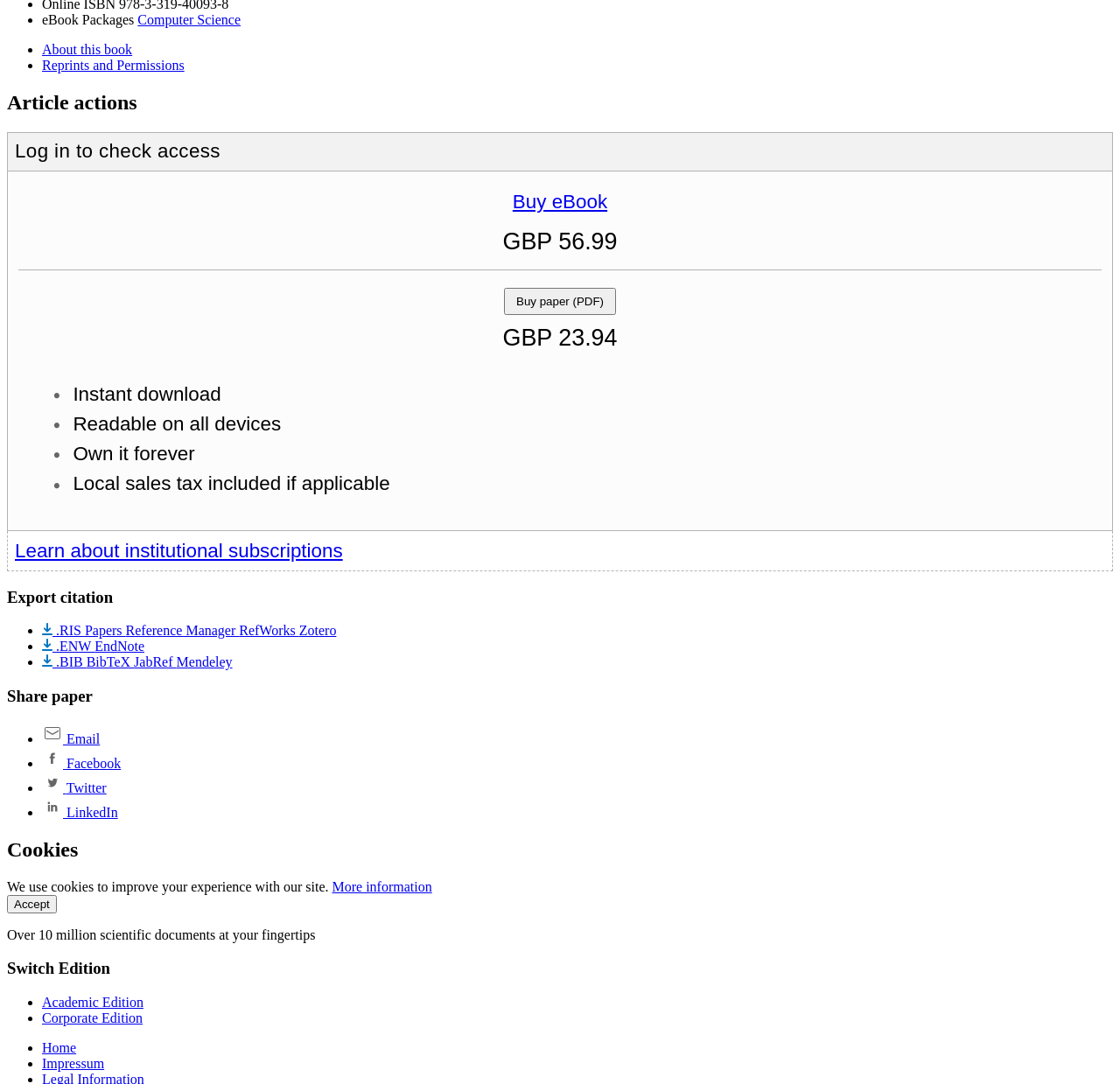Locate the bounding box coordinates of the clickable part needed for the task: "Log in to check access".

[0.013, 0.129, 0.197, 0.149]